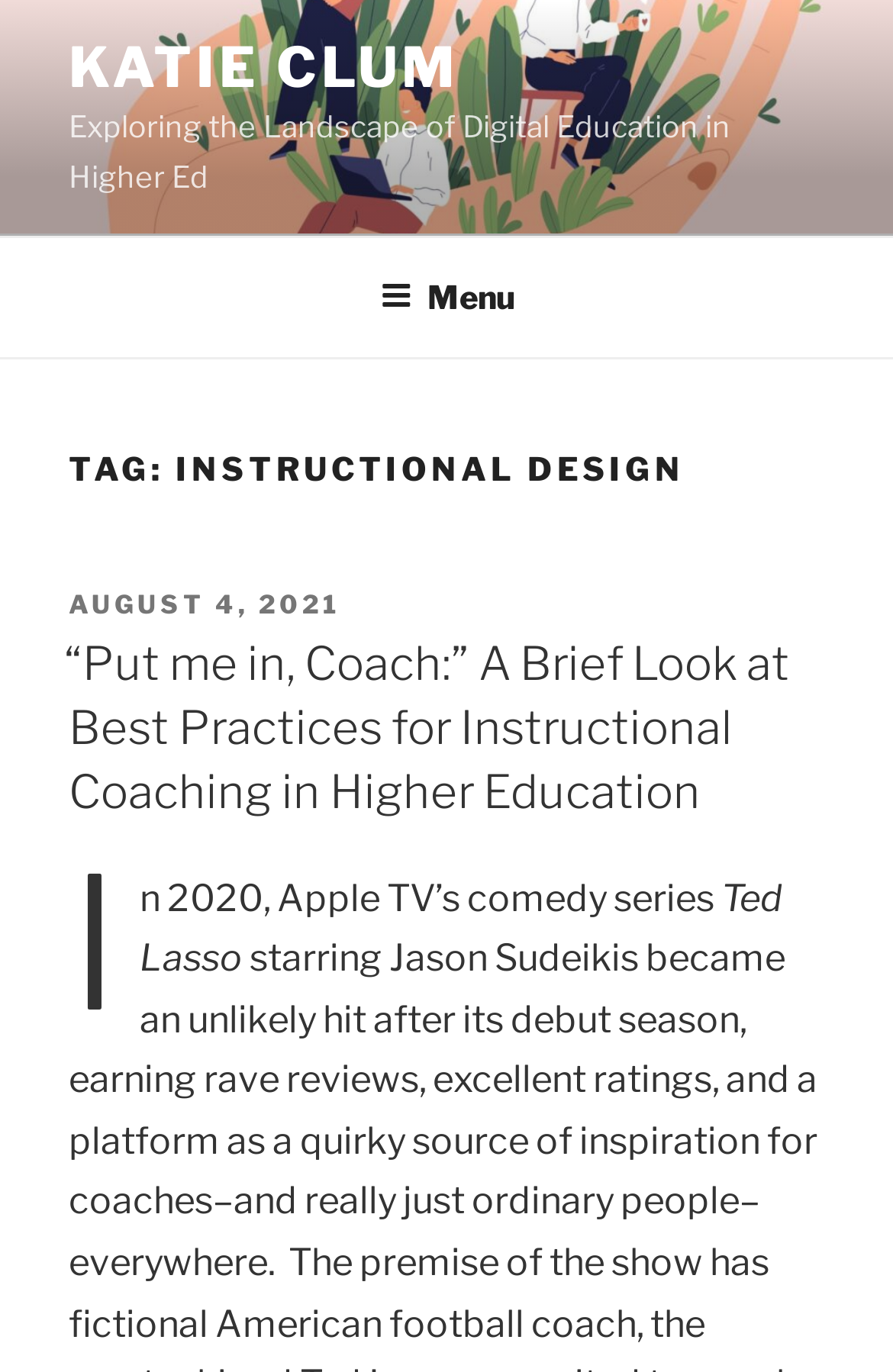What is the topic of the blog post?
Use the image to answer the question with a single word or phrase.

Instructional Coaching in Higher Education